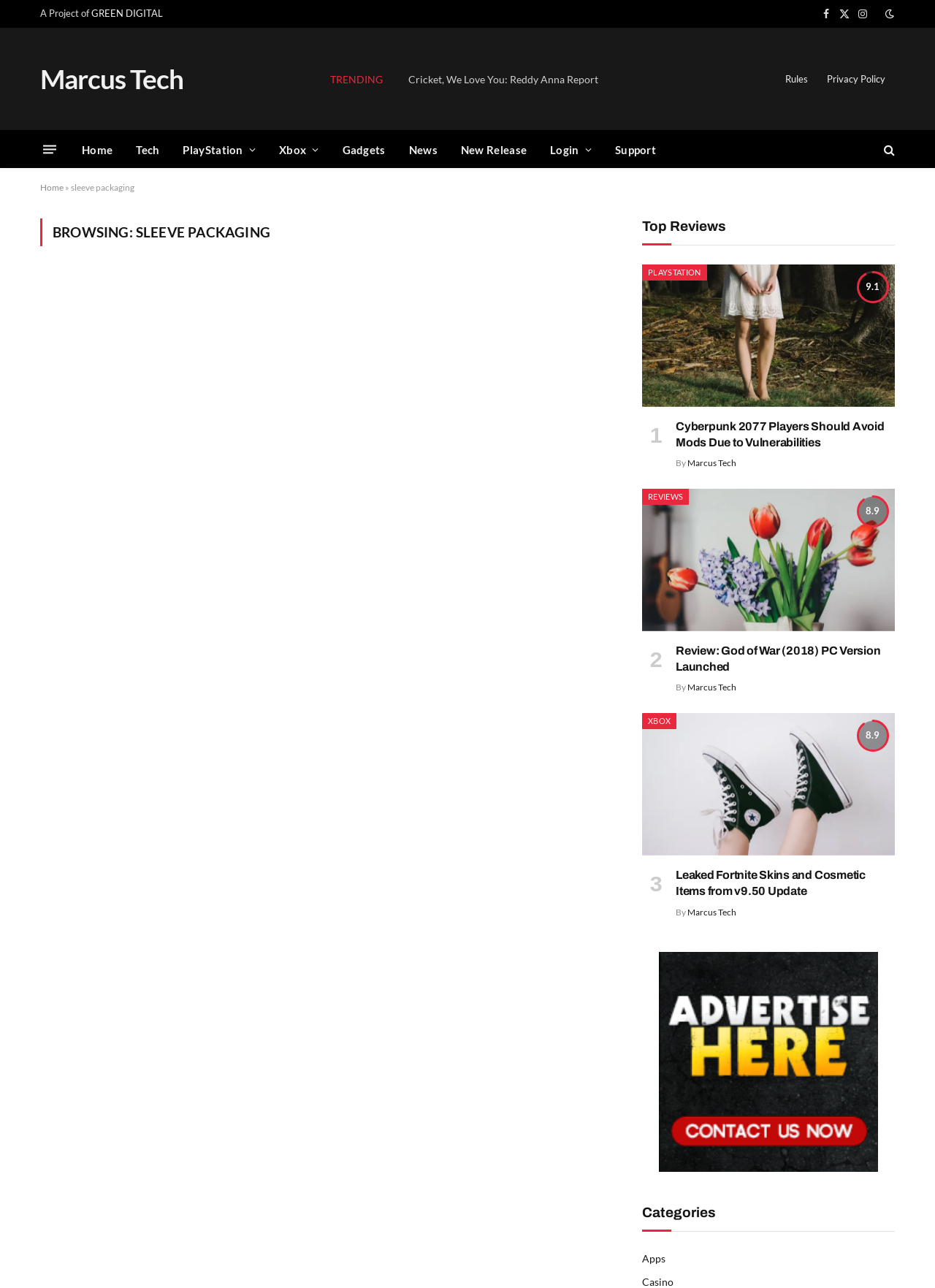Identify the bounding box coordinates for the element you need to click to achieve the following task: "Click on the 'Tech' category". The coordinates must be four float values ranging from 0 to 1, formatted as [left, top, right, bottom].

[0.133, 0.102, 0.183, 0.13]